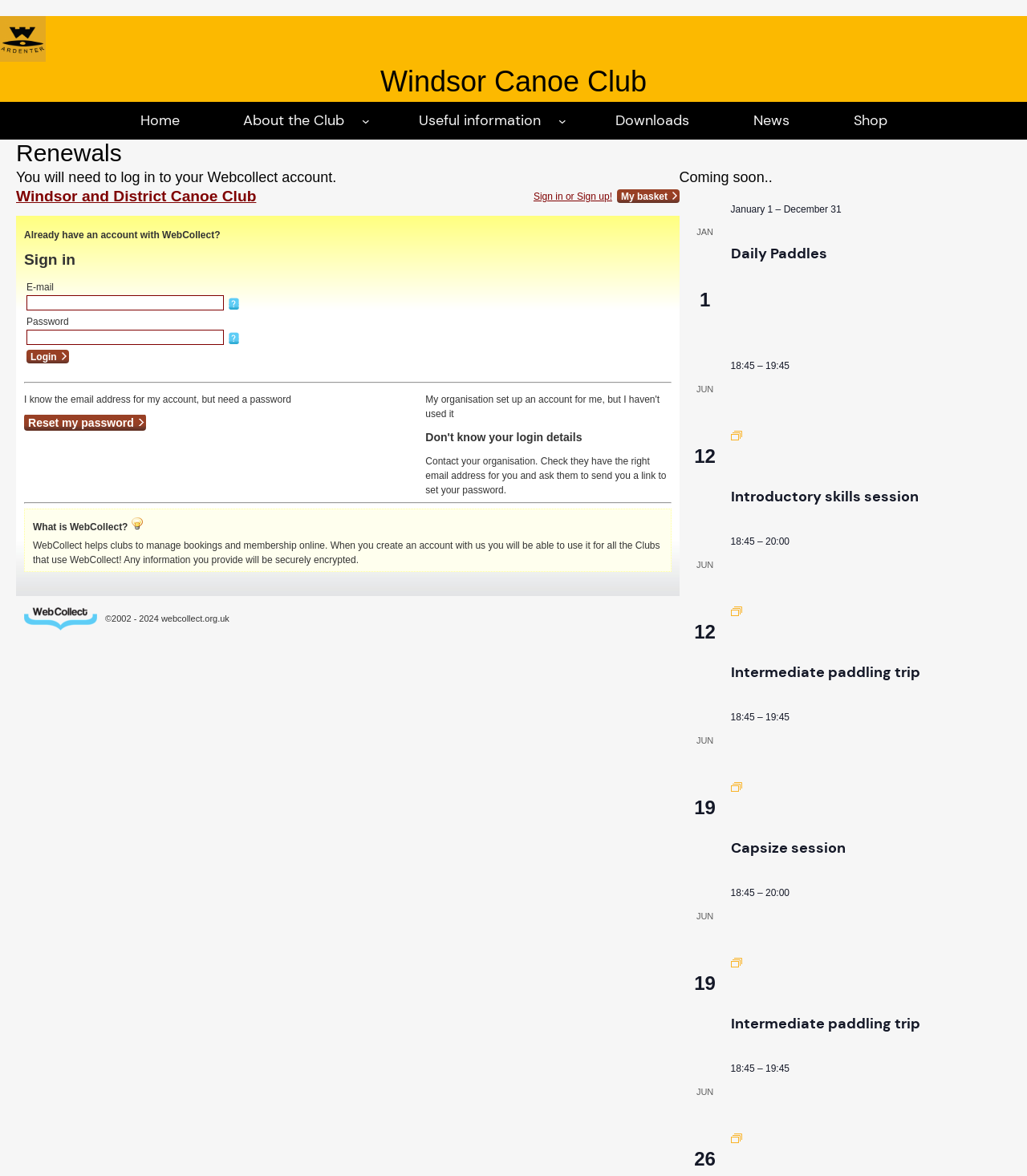Please identify the bounding box coordinates of the element's region that should be clicked to execute the following instruction: "Click the Home link". The bounding box coordinates must be four float numbers between 0 and 1, i.e., [left, top, right, bottom].

[0.122, 0.087, 0.189, 0.119]